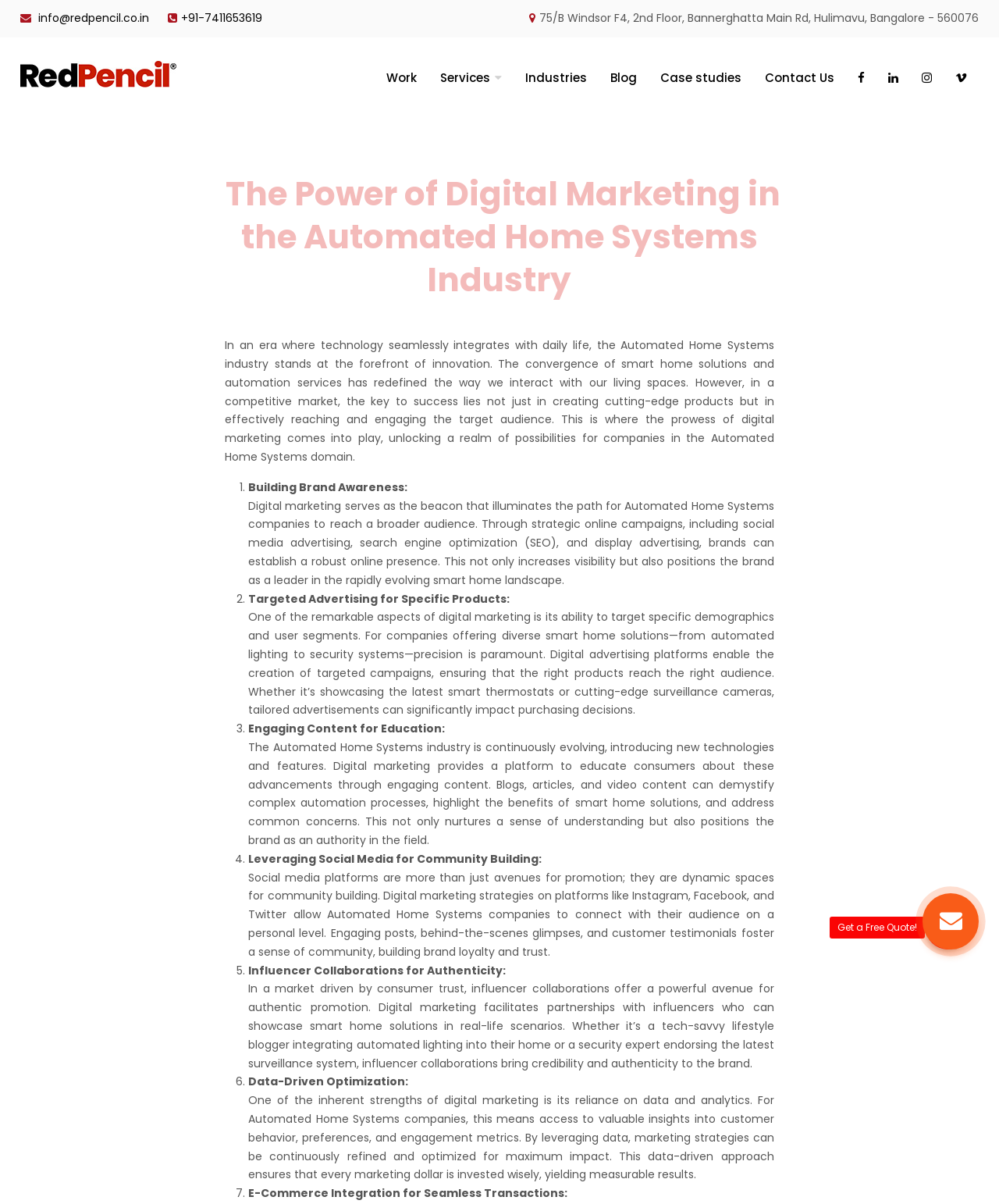Determine the bounding box coordinates for the clickable element to execute this instruction: "Call Red Pencil at +91-7411653619". Provide the coordinates as four float numbers between 0 and 1, i.e., [left, top, right, bottom].

[0.152, 0.008, 0.262, 0.021]